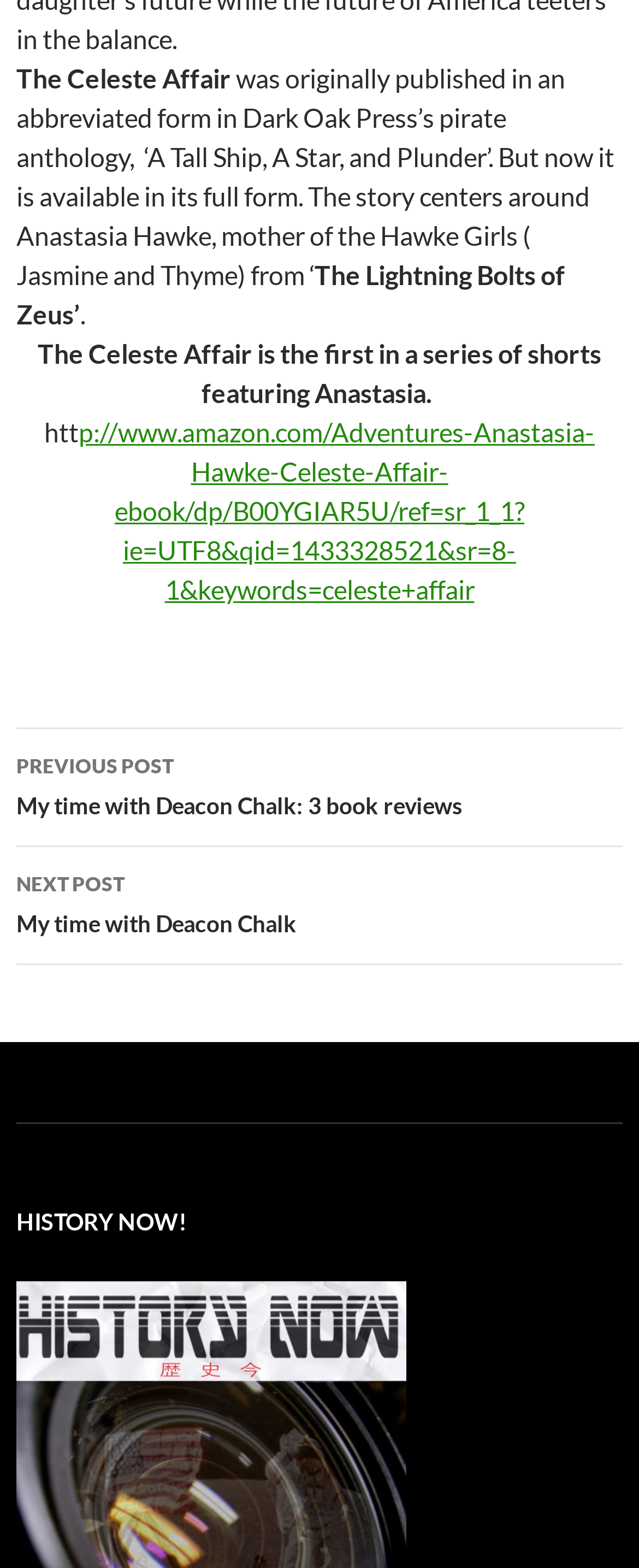From the screenshot, find the bounding box of the UI element matching this description: "p://www.amazon.com/Adventures-Anastasia-Hawke-Celeste-Affair-ebook/dp/B00YGIAR5U/ref=sr_1_1?ie=UTF8&qid=1433328521&sr=8-1&keywords=celeste+affair". Supply the bounding box coordinates in the form [left, top, right, bottom], each a float between 0 and 1.

[0.123, 0.265, 0.931, 0.385]